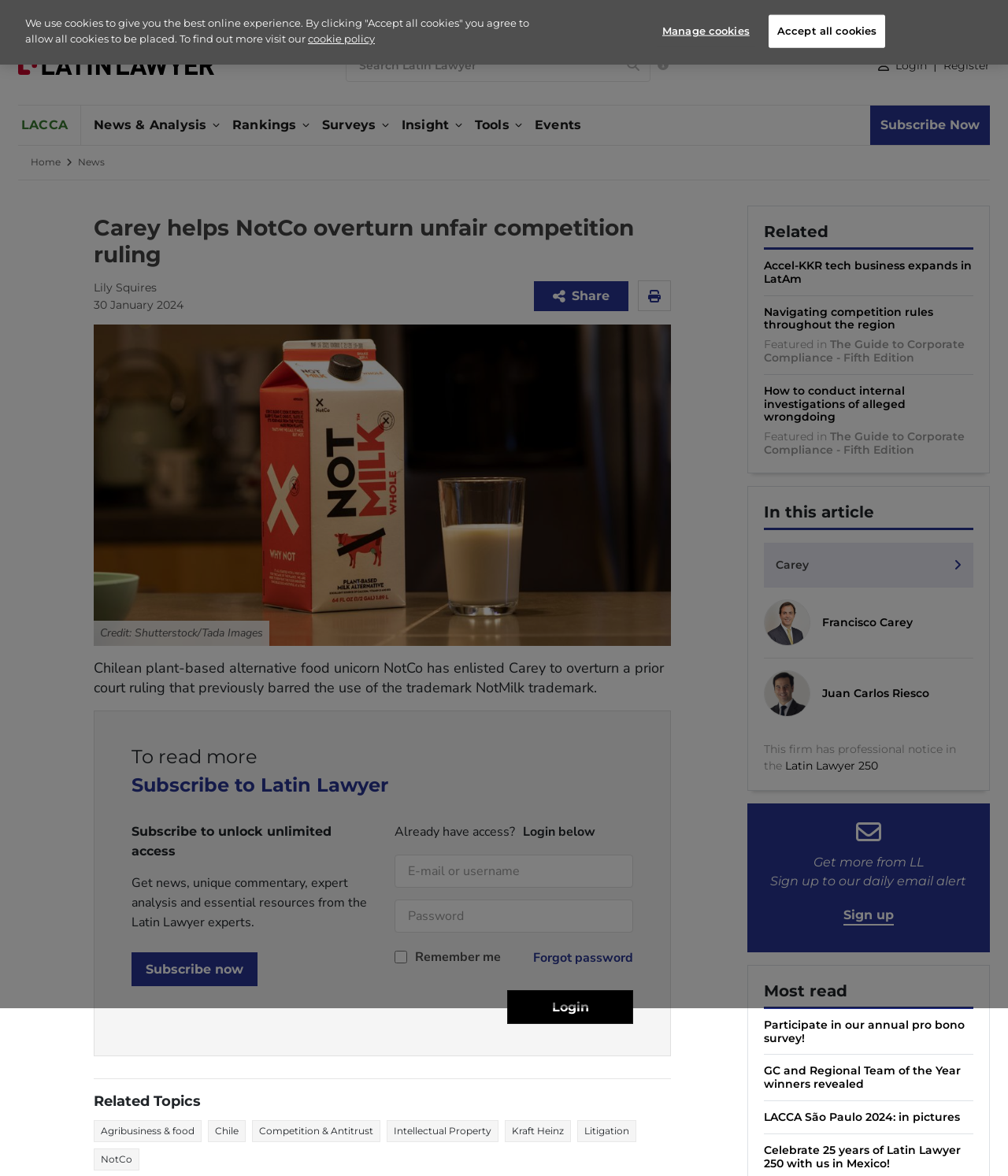What is the name of the law firm mentioned in the article?
Based on the screenshot, provide a one-word or short-phrase response.

Carey